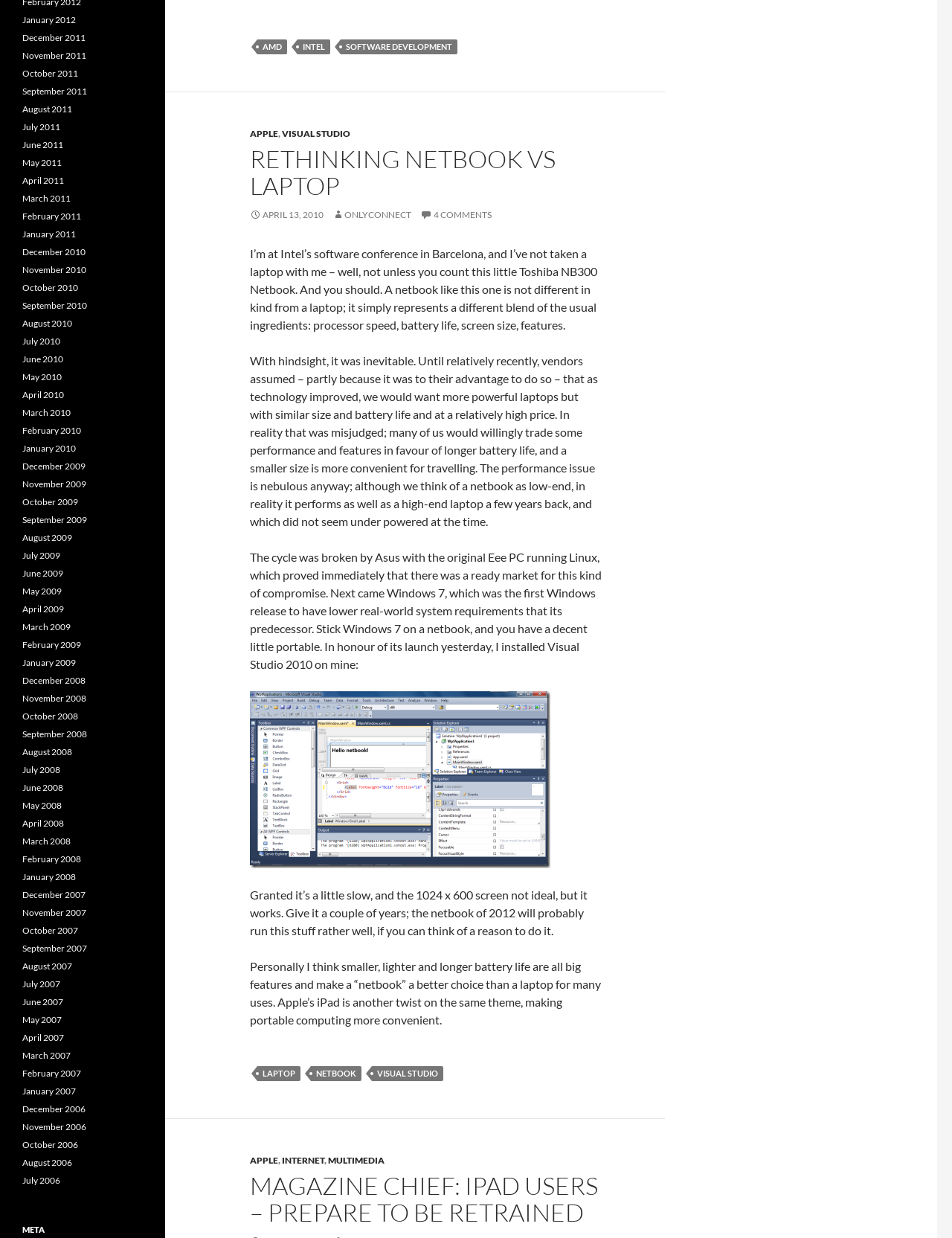Provide a brief response to the question below using a single word or phrase: 
What is the screen resolution of the author's netbook?

1024 x 600